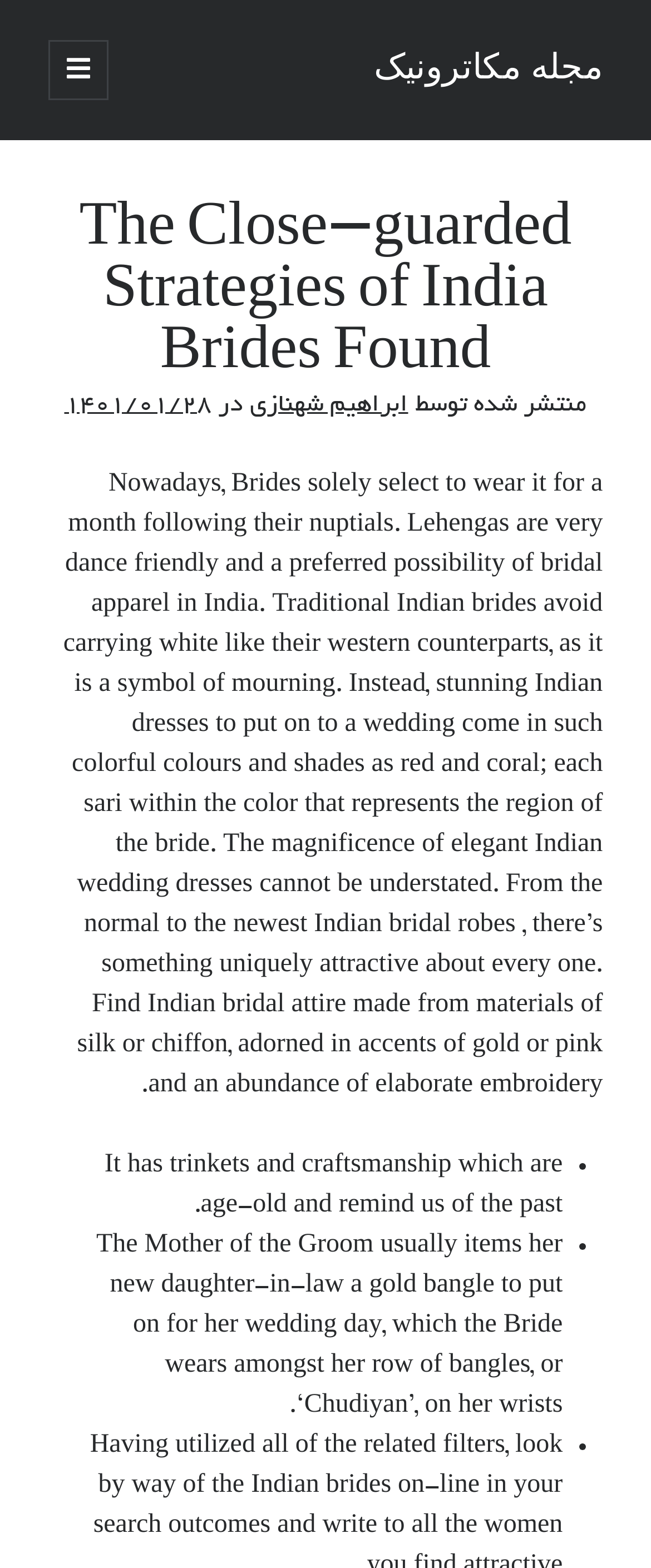What is the category of the first article?
Please answer the question as detailed as possible based on the image.

I determined the category of the first article by looking at the links under the 'دسته‌ها' heading, and the first link is 'ICT'.